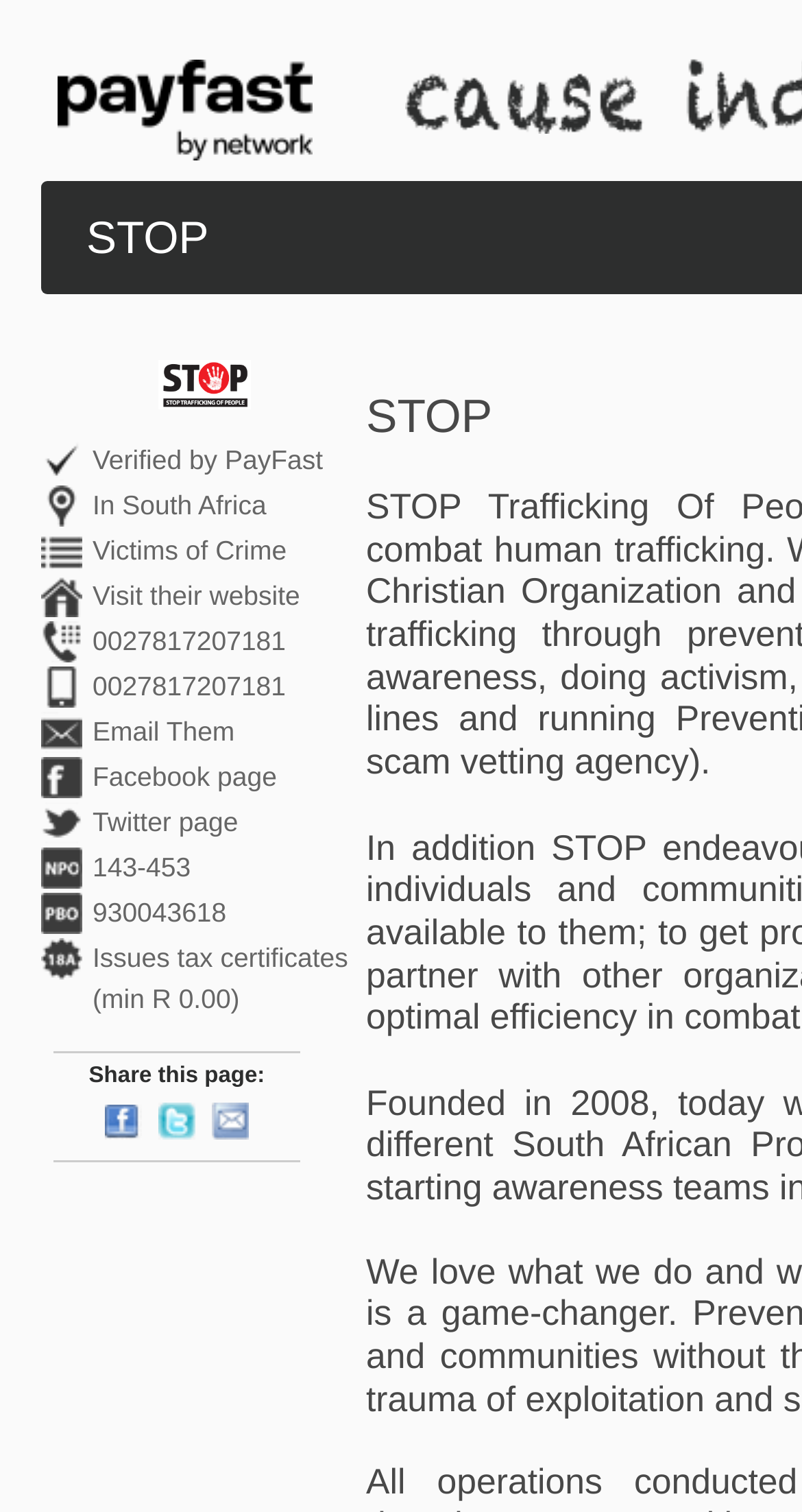Based on the image, please elaborate on the answer to the following question:
What is the purpose of STOP?

The purpose of STOP is to support victims of crime, as indicated by the link 'Victims of Crime' on the webpage, which suggests that STOP is an organization that provides assistance to victims of crime.